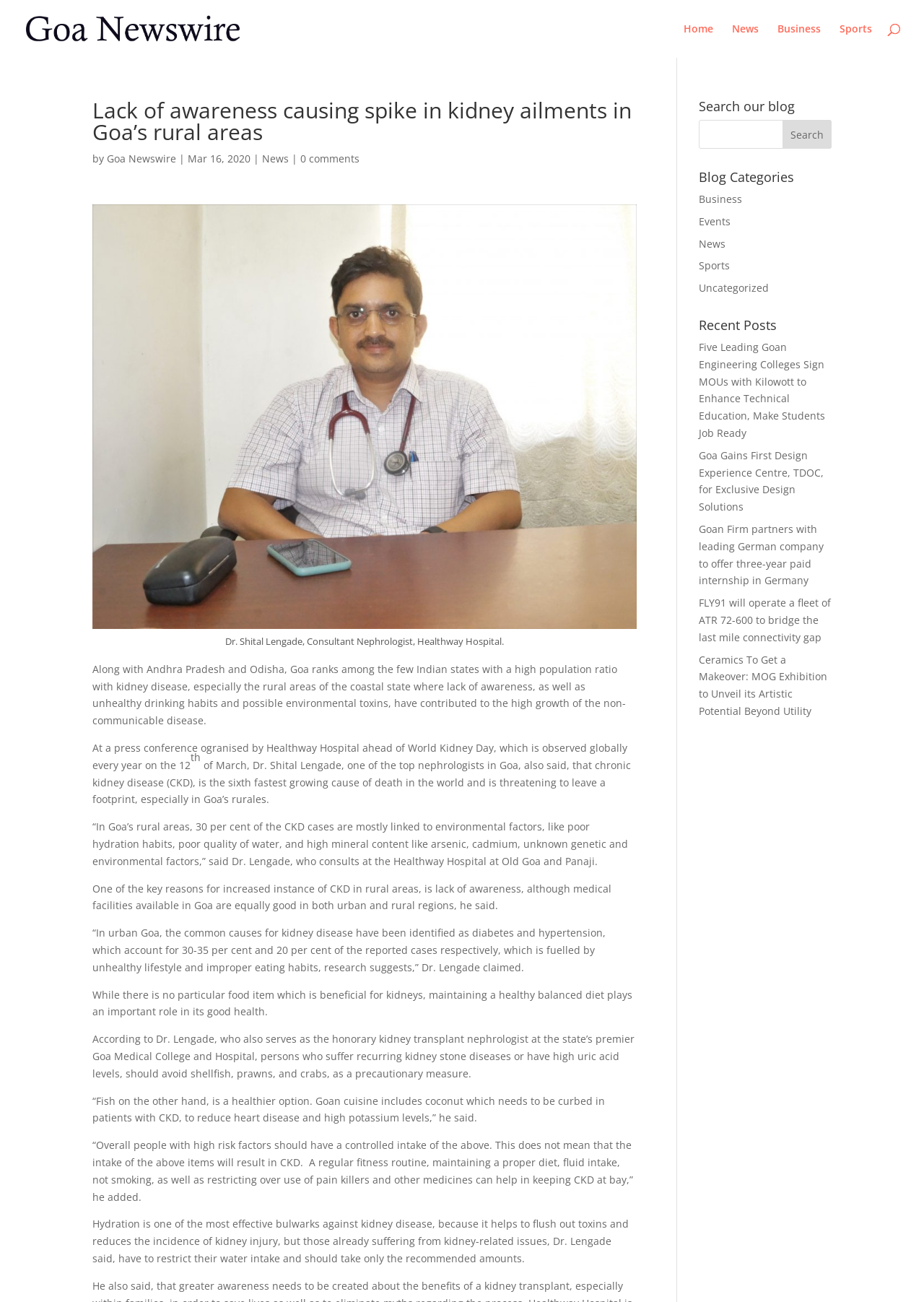Pinpoint the bounding box coordinates of the clickable element to carry out the following instruction: "Click on the 'Business' category link."

[0.756, 0.148, 0.803, 0.158]